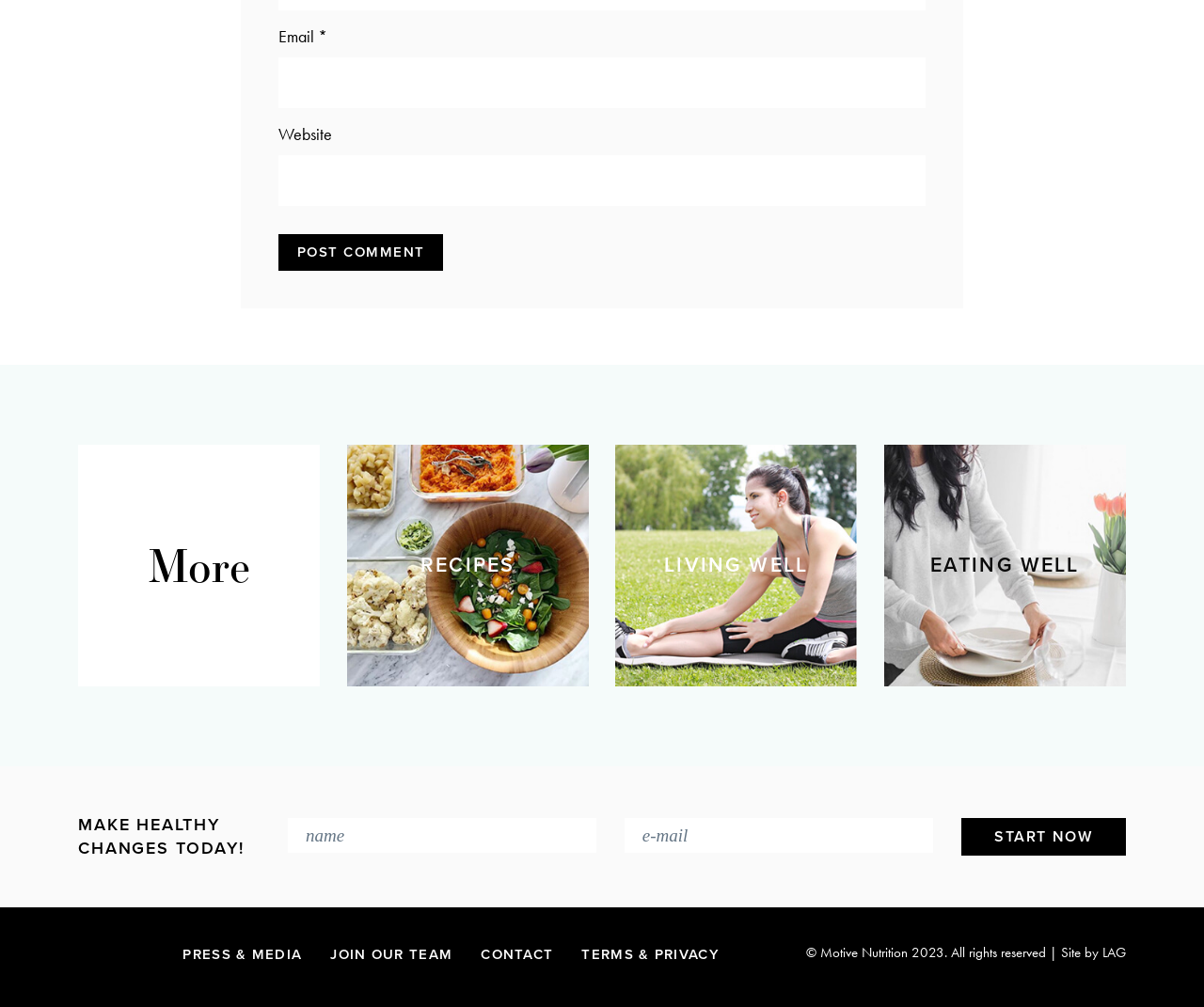What is the purpose of the 'Post Comment' button?
By examining the image, provide a one-word or phrase answer.

To post a comment